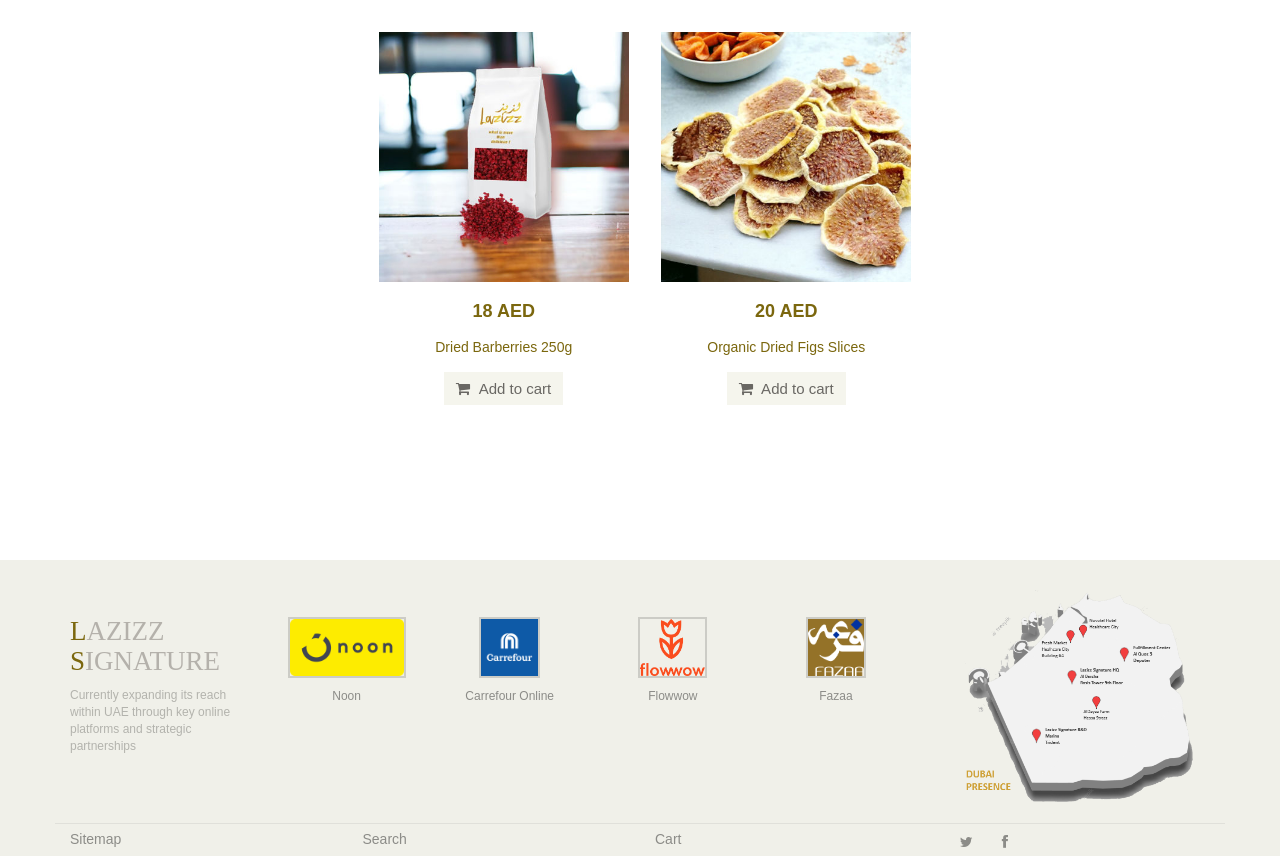Provide the bounding box coordinates for the UI element that is described by this text: "Search". The coordinates should be in the form of four float numbers between 0 and 1: [left, top, right, bottom].

[0.283, 0.962, 0.488, 0.997]